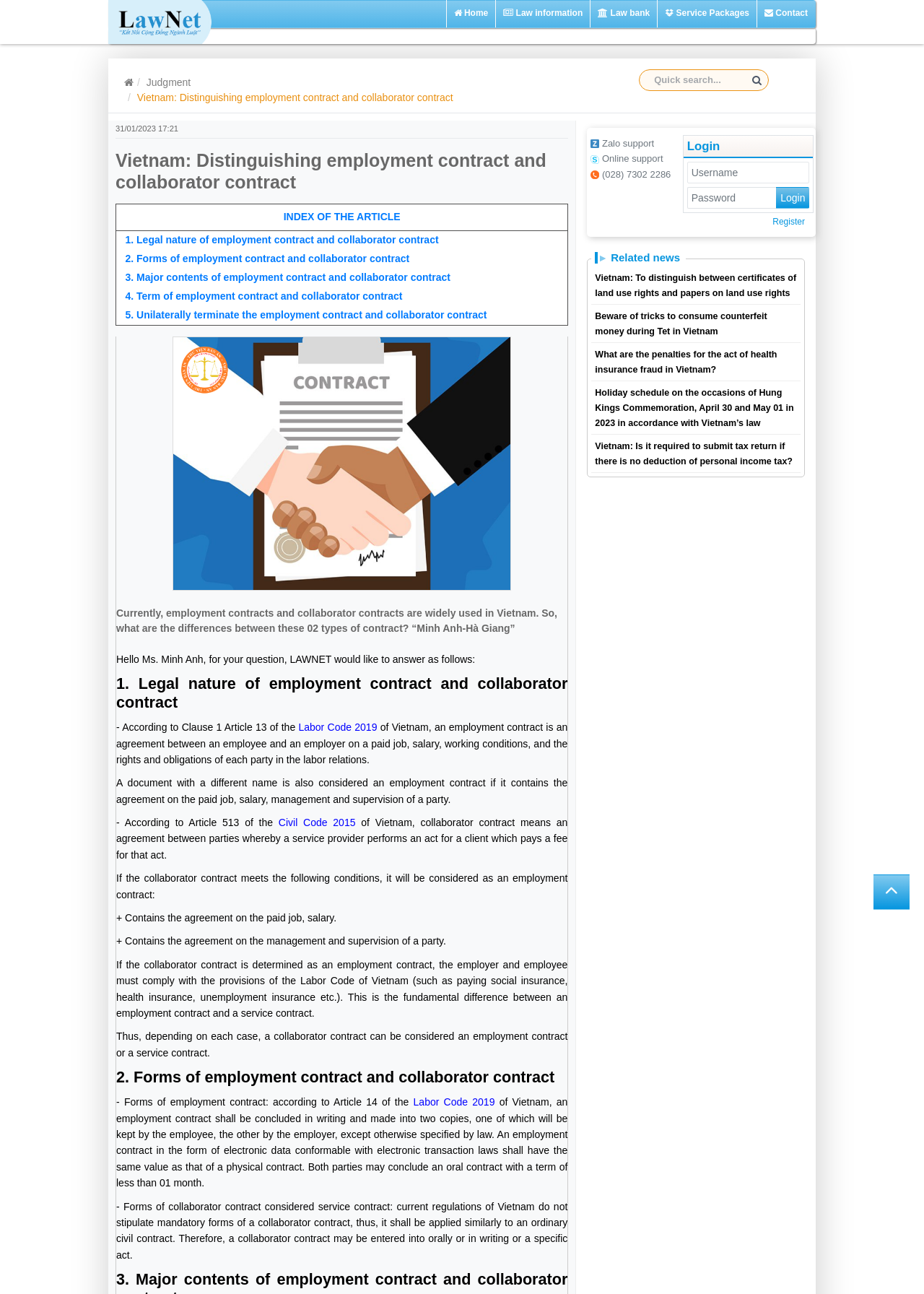Identify the bounding box coordinates for the region of the element that should be clicked to carry out the instruction: "Read the article about distinguishing employment contract and collaborator contract". The bounding box coordinates should be four float numbers between 0 and 1, i.e., [left, top, right, bottom].

[0.148, 0.071, 0.49, 0.08]